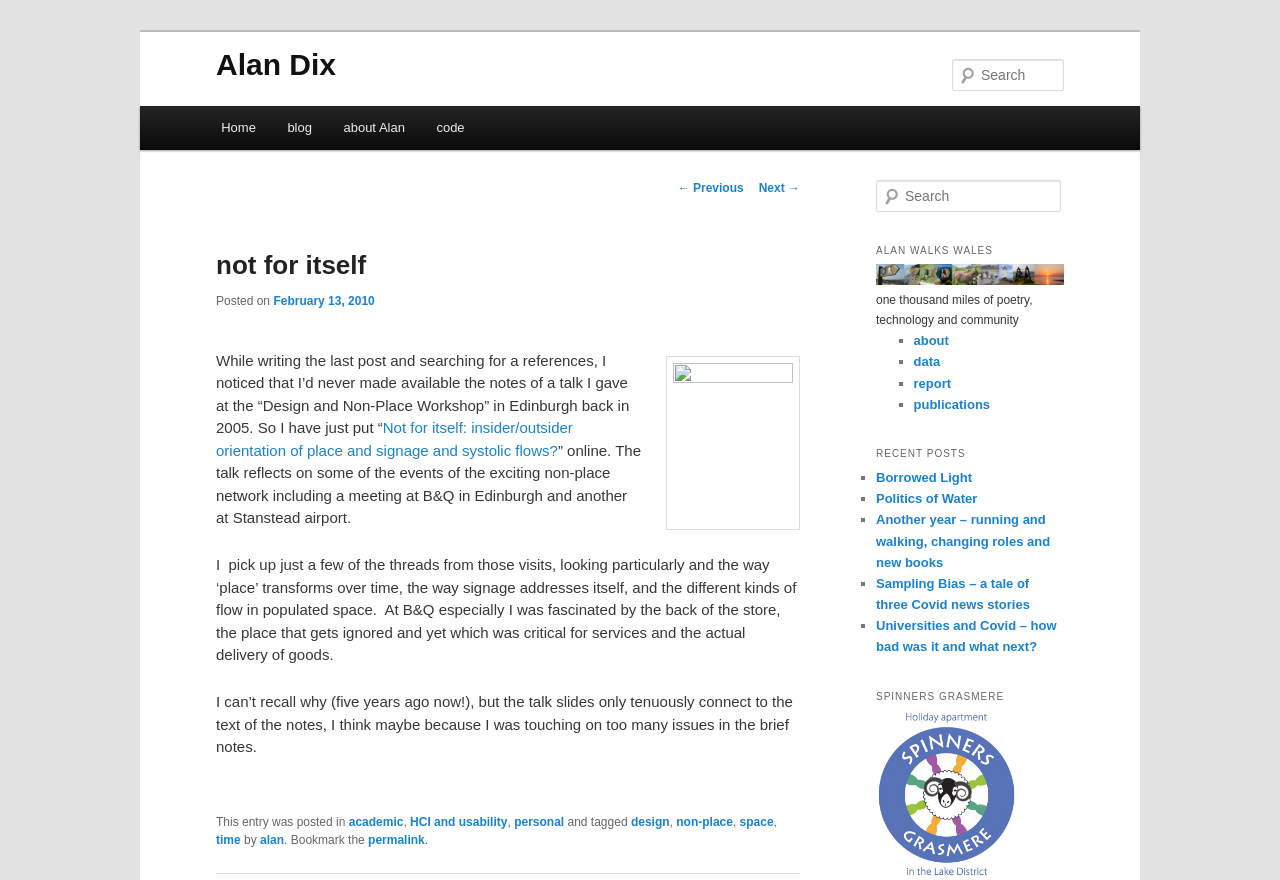Pinpoint the bounding box coordinates of the area that should be clicked to complete the following instruction: "Search for something". The coordinates must be given as four float numbers between 0 and 1, i.e., [left, top, right, bottom].

[0.744, 0.067, 0.831, 0.103]